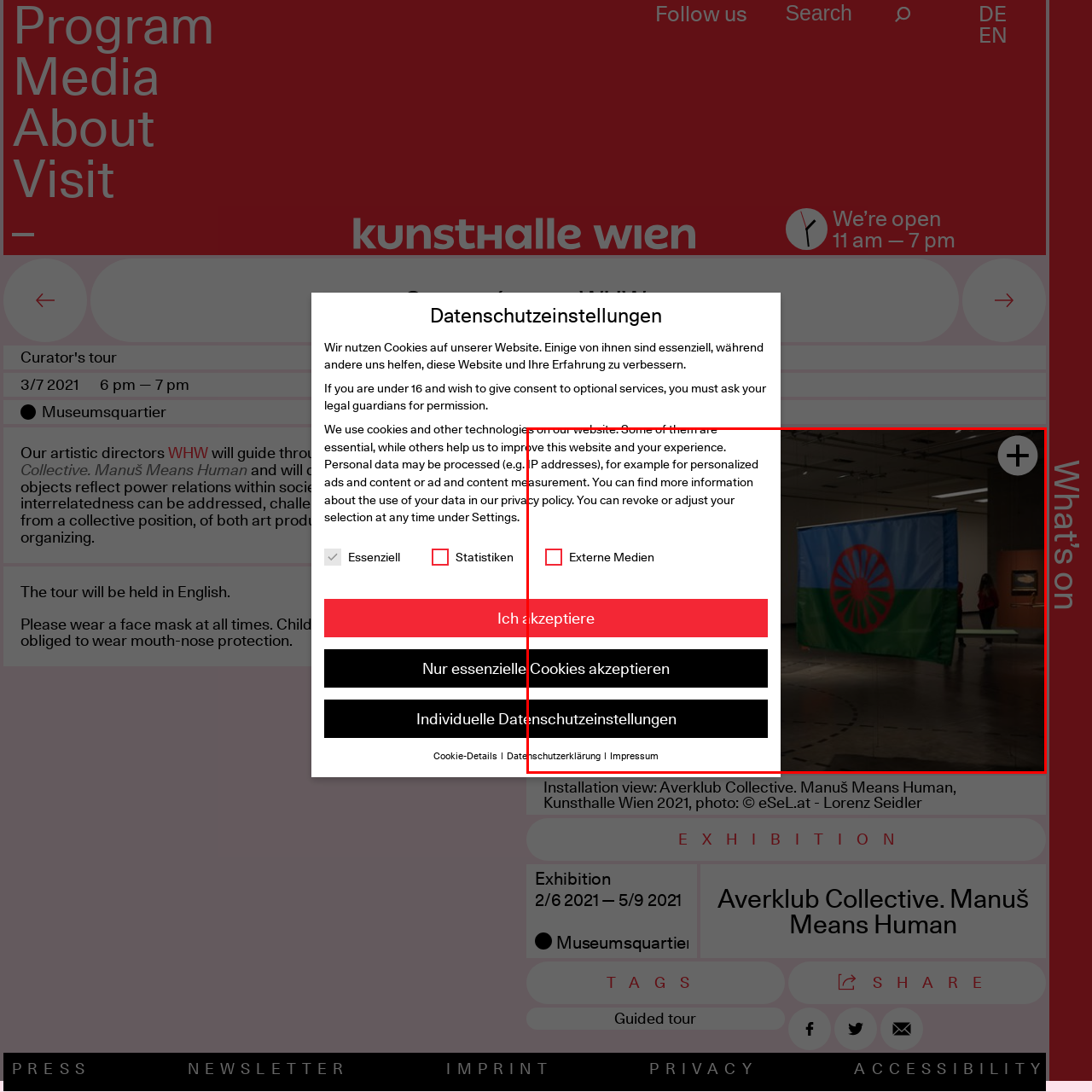Where is the exhibition held?
View the image encased in the red bounding box and respond with a detailed answer informed by the visual information.

The exhibition 'Averklub Collective. Manuš Means Human' is held at Kunsthalle Wien, which is an art gallery space, as indicated by the soft lighting and the thoughtful curation of the exhibition.